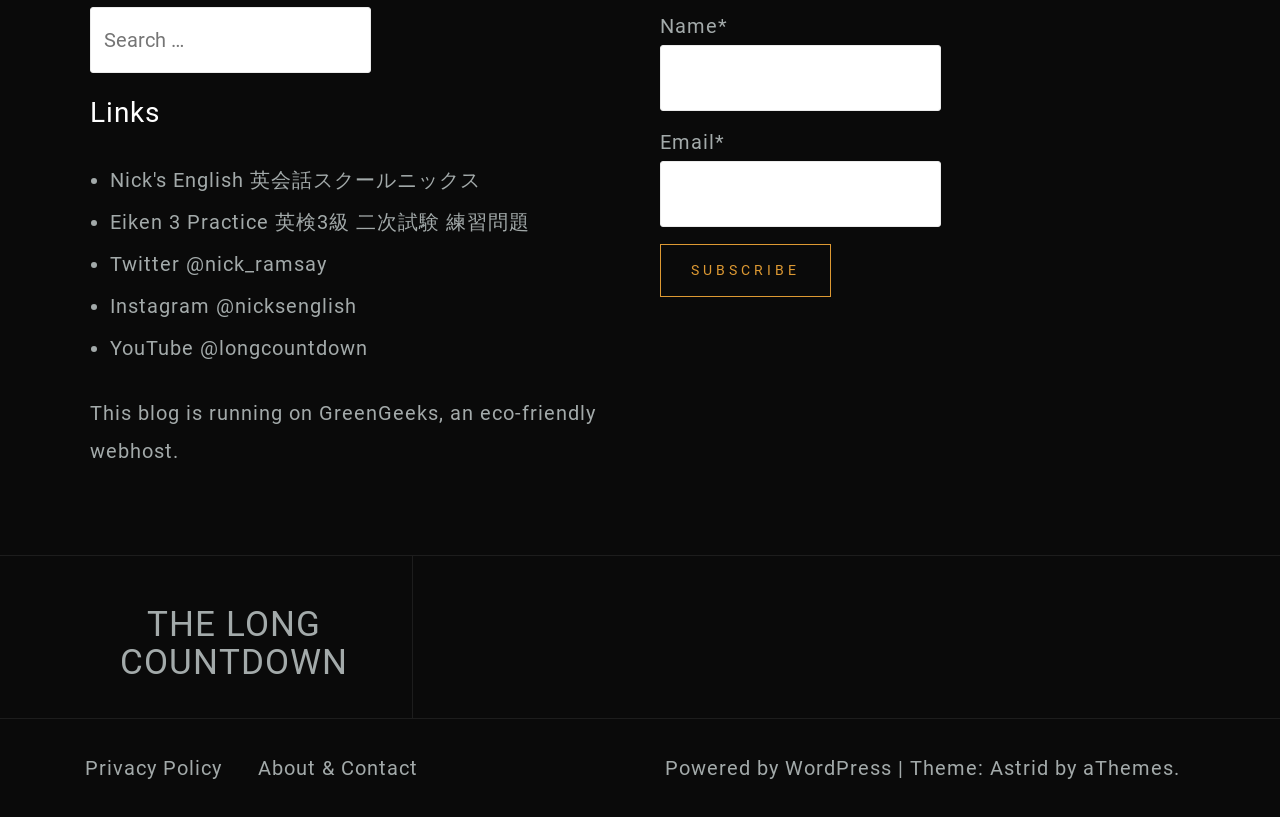Please locate the bounding box coordinates of the region I need to click to follow this instruction: "Visit Nick's English website".

[0.086, 0.205, 0.376, 0.235]